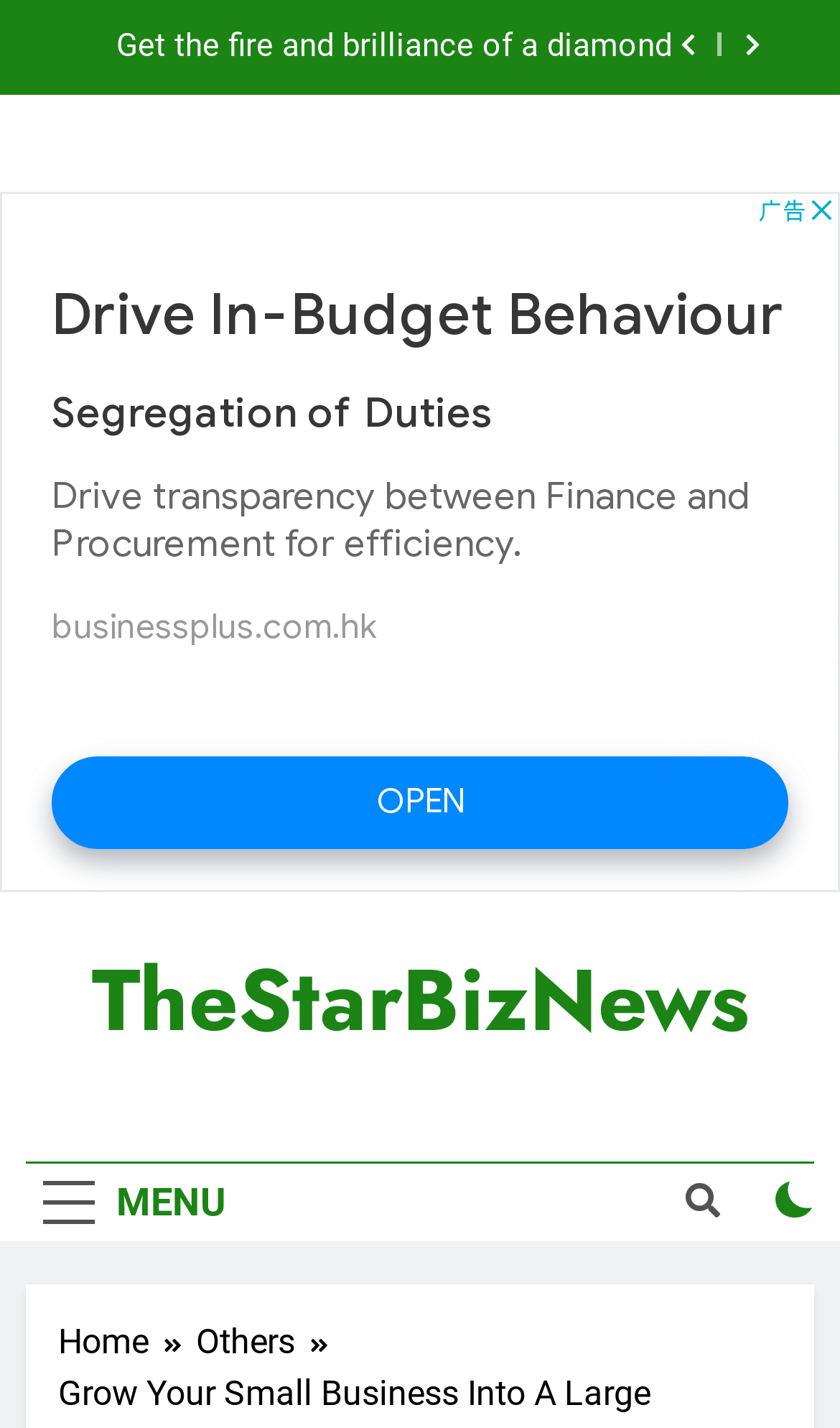How many links are in the menu?
Answer with a single word or phrase, using the screenshot for reference.

2